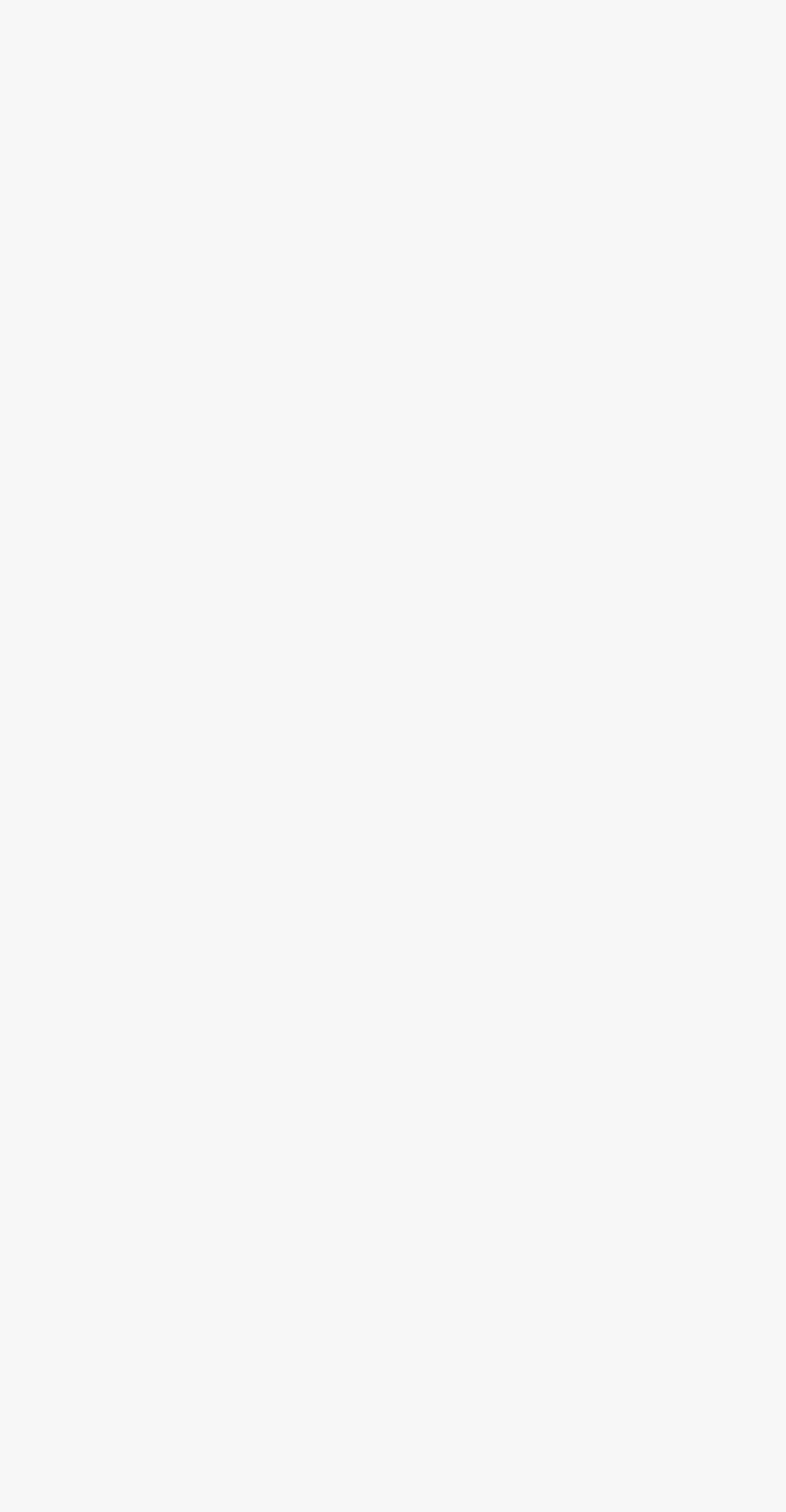Indicate the bounding box coordinates of the clickable region to achieve the following instruction: "Sign up for the newsletter."

[0.204, 0.311, 0.796, 0.339]